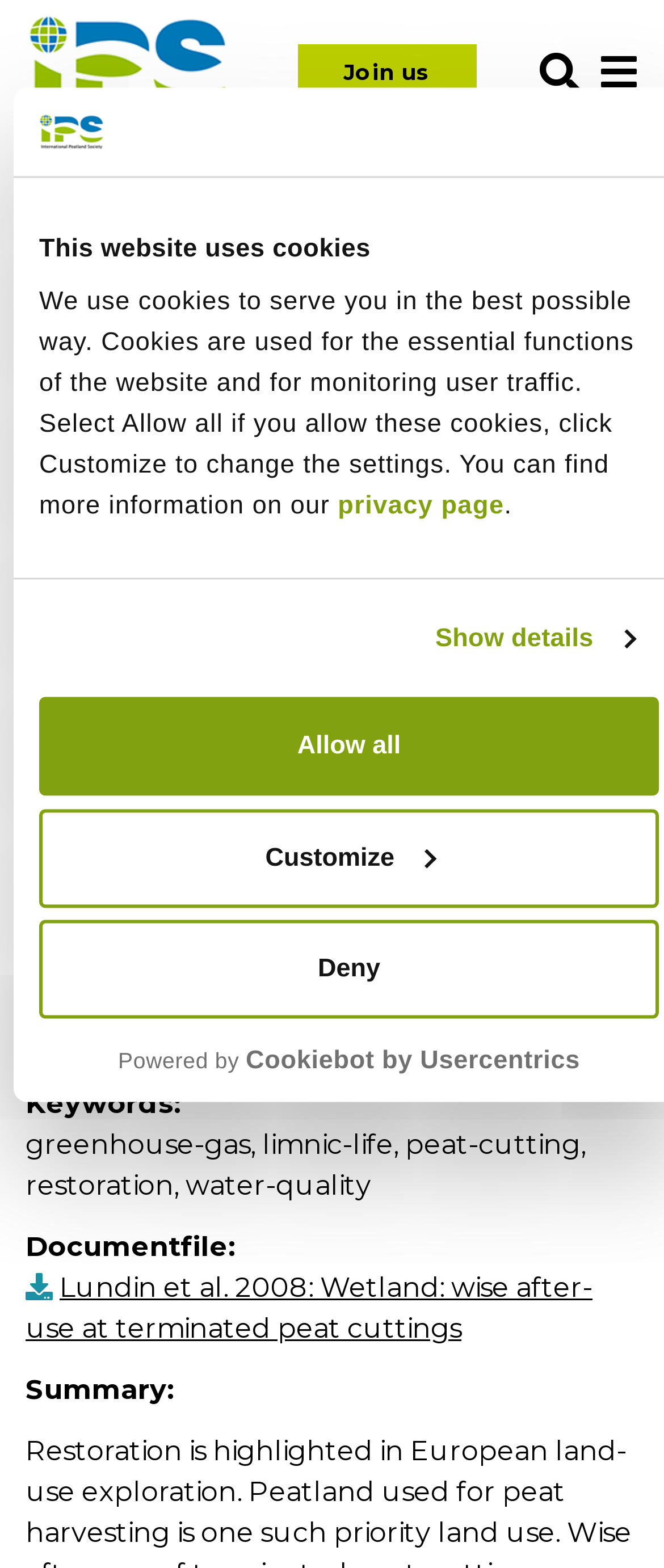Can you give a comprehensive explanation to the question given the content of the image?
What is the name of the organization?

I found the answer by looking at the top-left corner of the webpage, where the logo and the text 'International Peatland Society' are located.